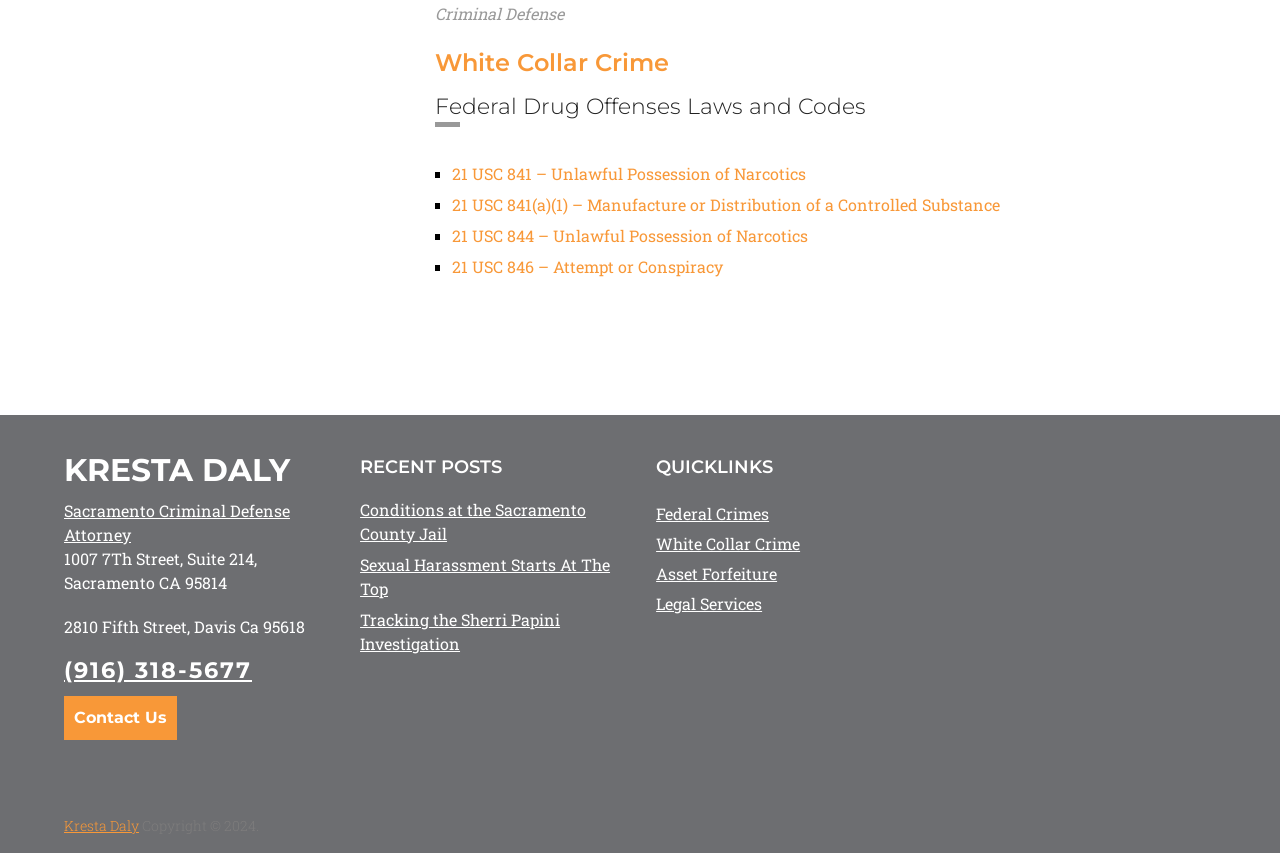Indicate the bounding box coordinates of the element that needs to be clicked to satisfy the following instruction: "Read Conditions at the Sacramento County Jail". The coordinates should be four float numbers between 0 and 1, i.e., [left, top, right, bottom].

[0.281, 0.583, 0.486, 0.64]